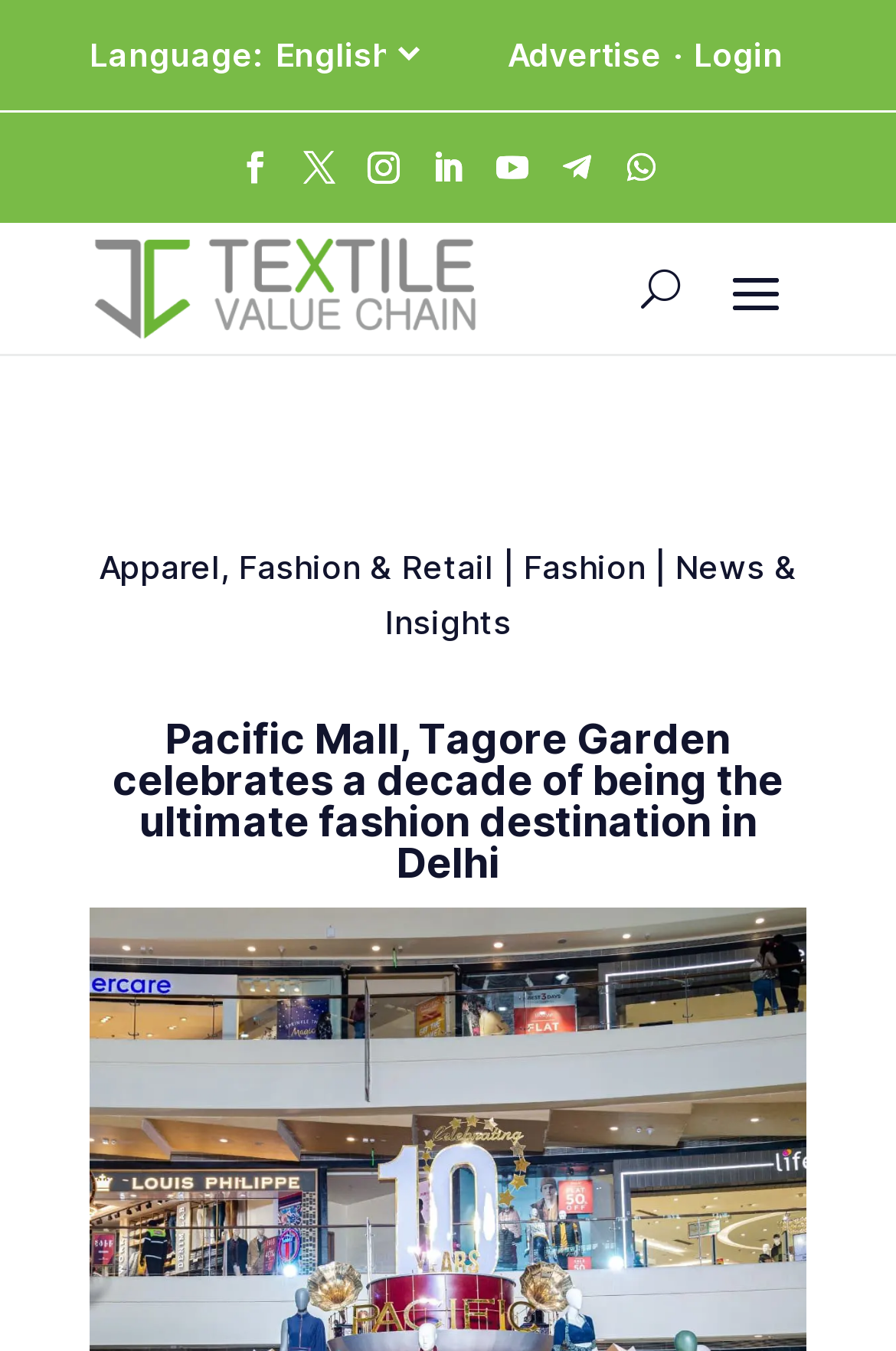Please determine the bounding box coordinates of the element's region to click in order to carry out the following instruction: "Click on Advertise". The coordinates should be four float numbers between 0 and 1, i.e., [left, top, right, bottom].

[0.567, 0.017, 0.738, 0.065]